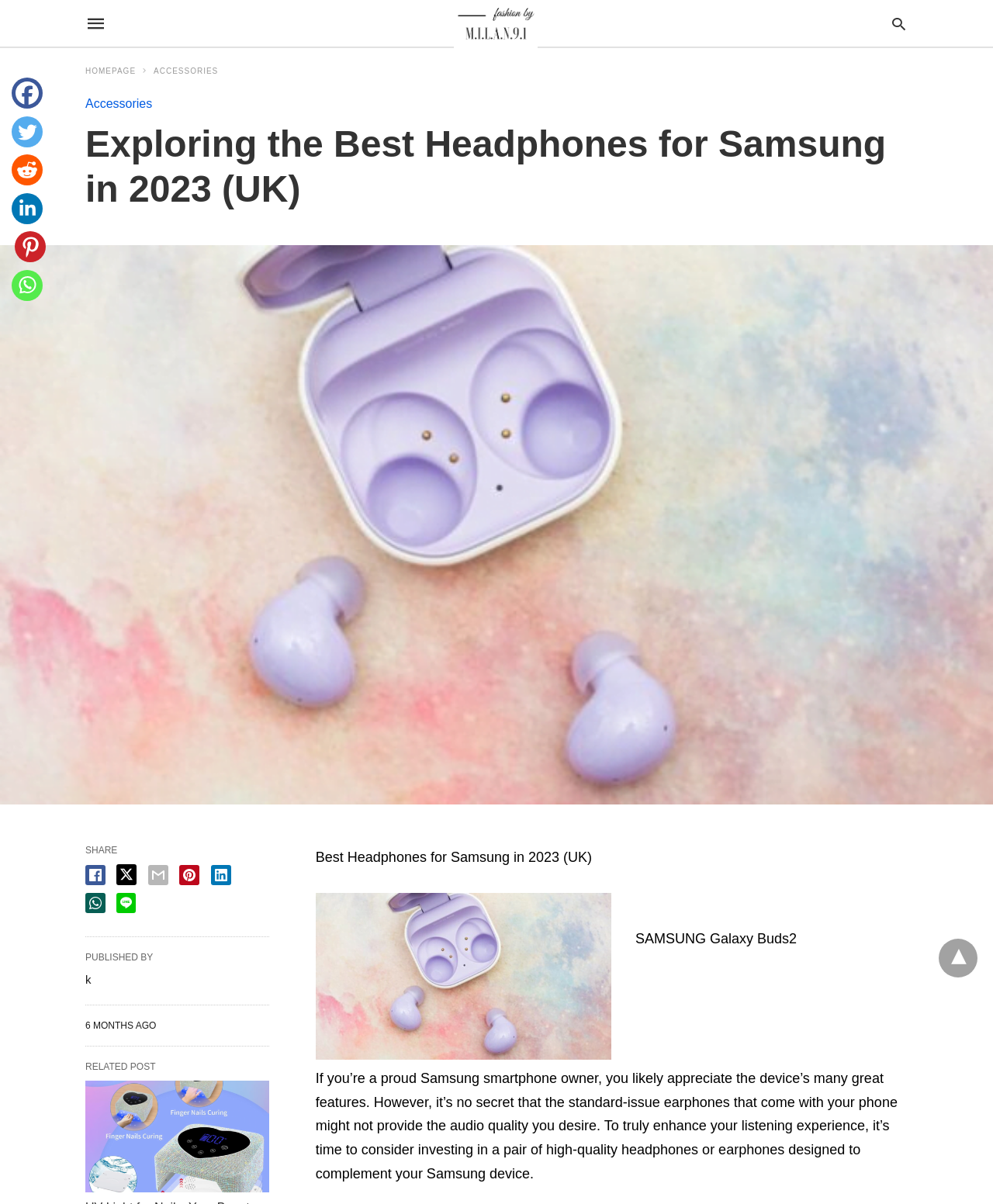Respond to the question below with a single word or phrase: What is the purpose of the article?

To recommend headphones for Samsung devices